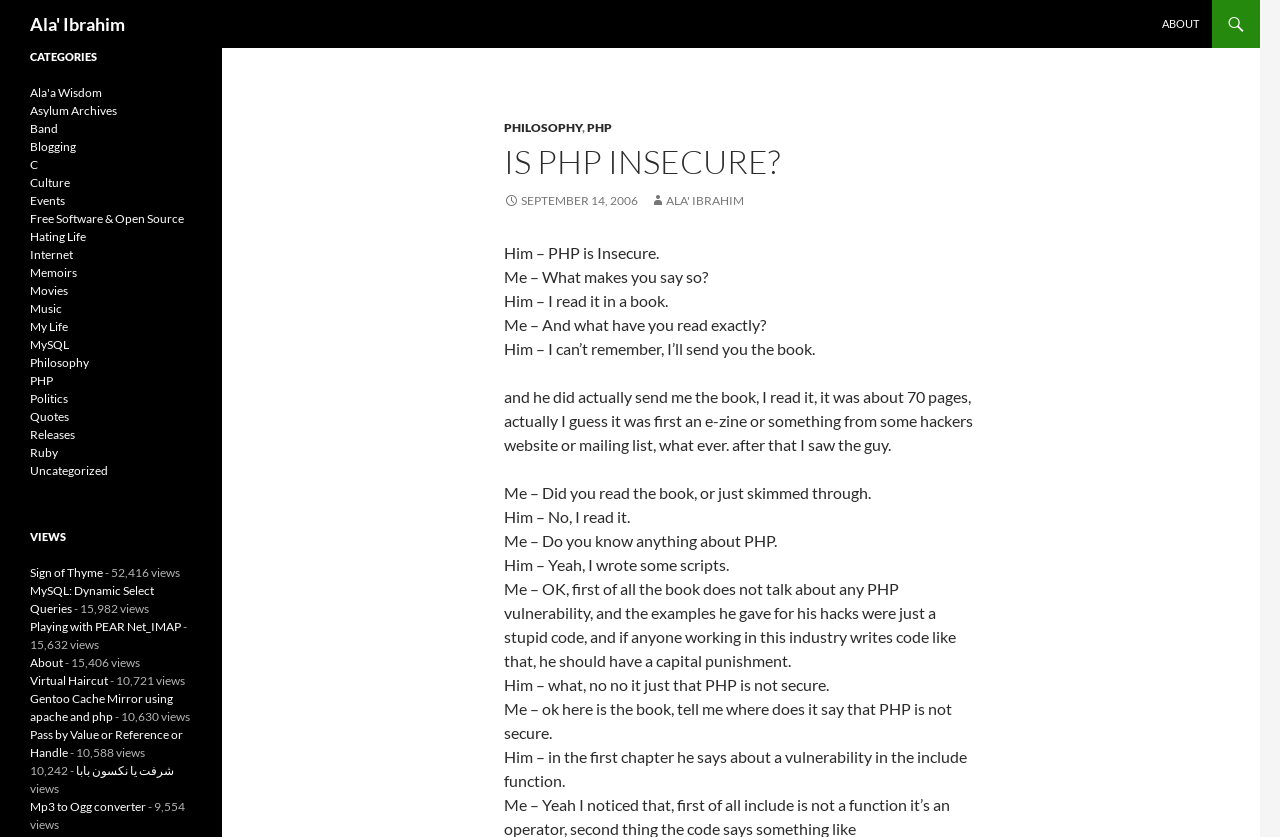Please locate the bounding box coordinates of the element that should be clicked to achieve the given instruction: "Click on Sign of Thyme link".

[0.023, 0.675, 0.08, 0.693]